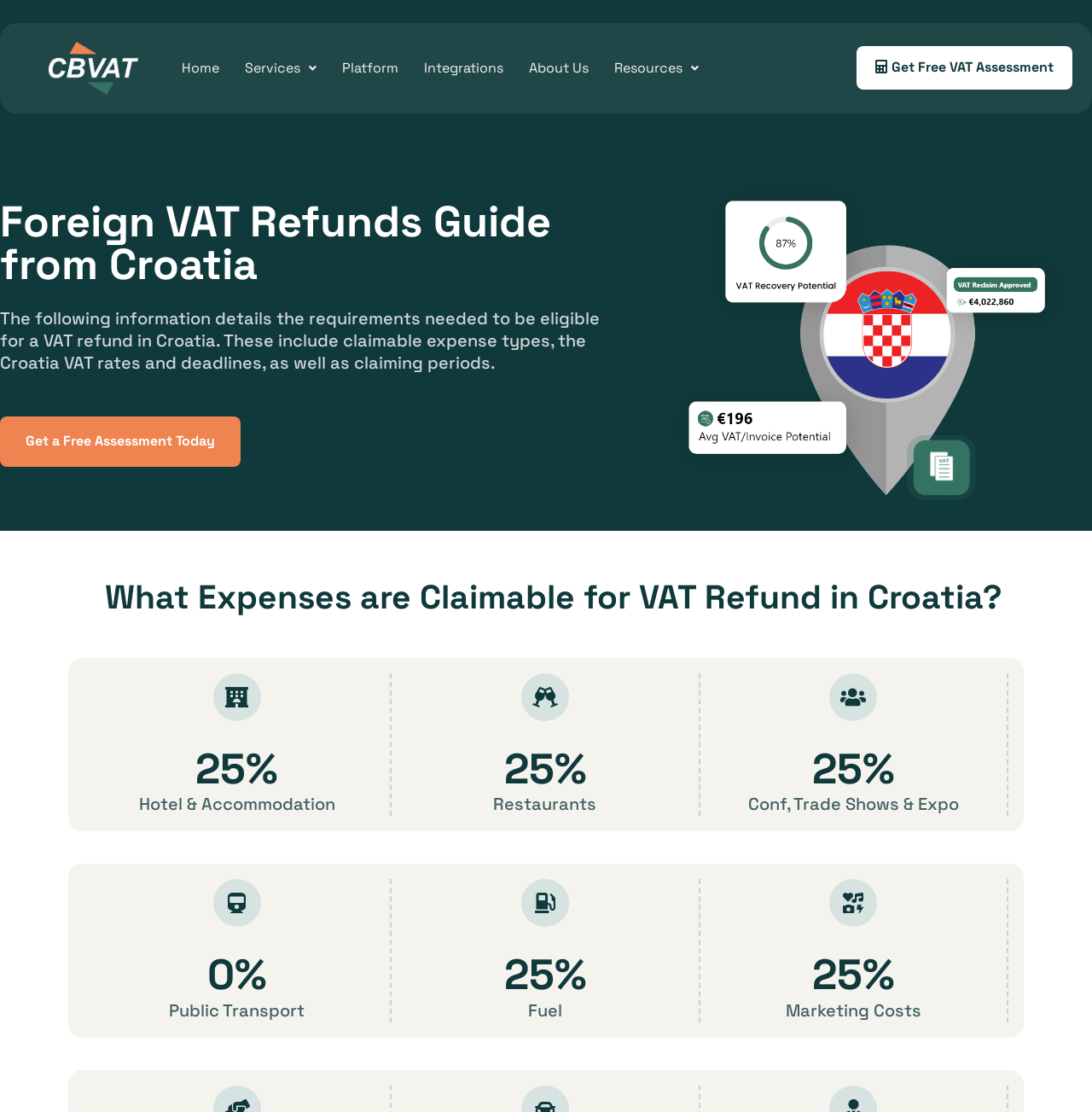Based on the visual content of the image, answer the question thoroughly: What is the VAT rate for restaurants in Croatia?

I found the answer by looking at the section 'What Expenses are Claimable for VAT Refund in Croatia?' and finding the row that mentions 'Restaurants' with a corresponding VAT rate of 25%.